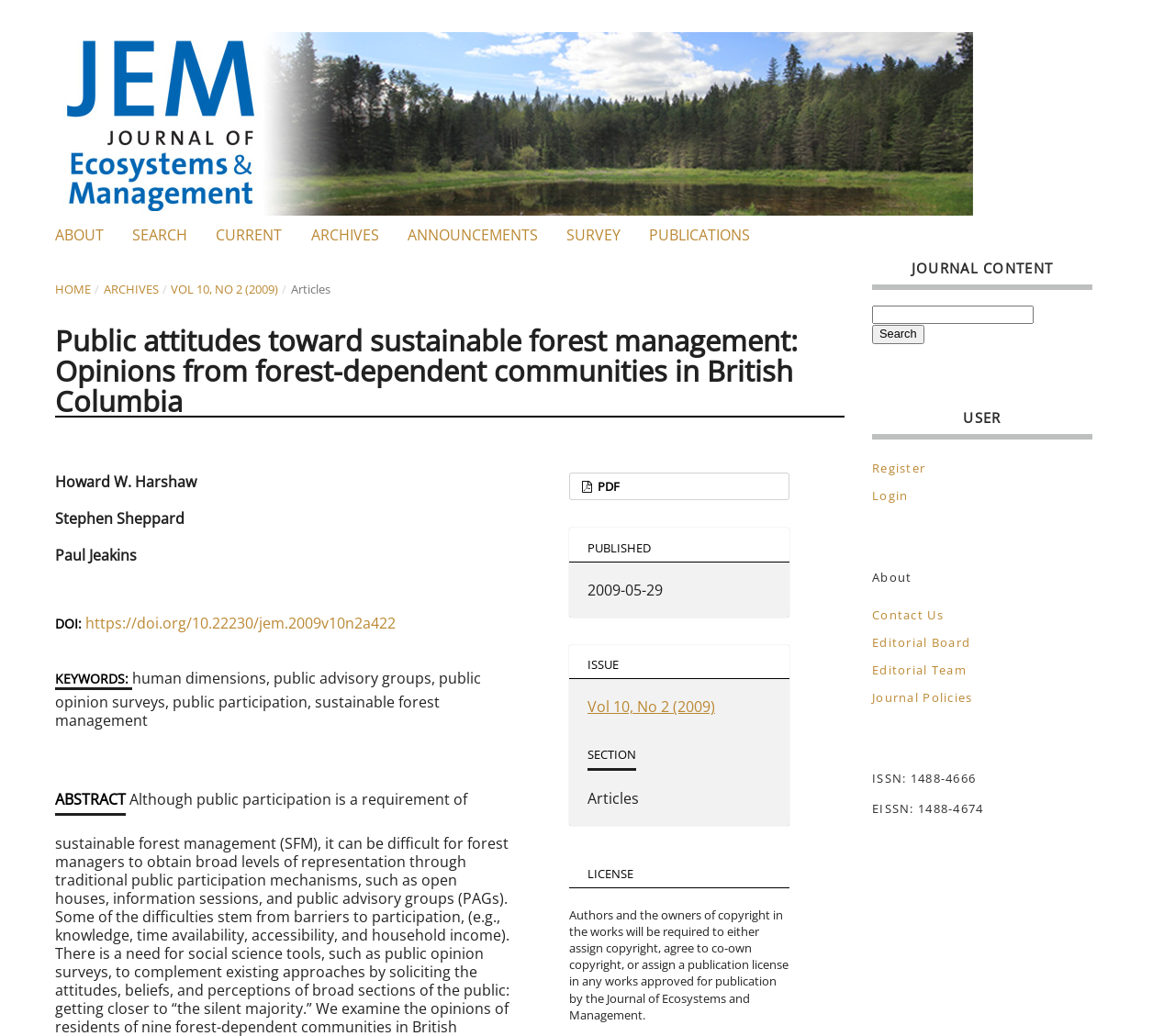Can you specify the bounding box coordinates of the area that needs to be clicked to fulfill the following instruction: "Search for articles"?

[0.742, 0.294, 0.93, 0.332]